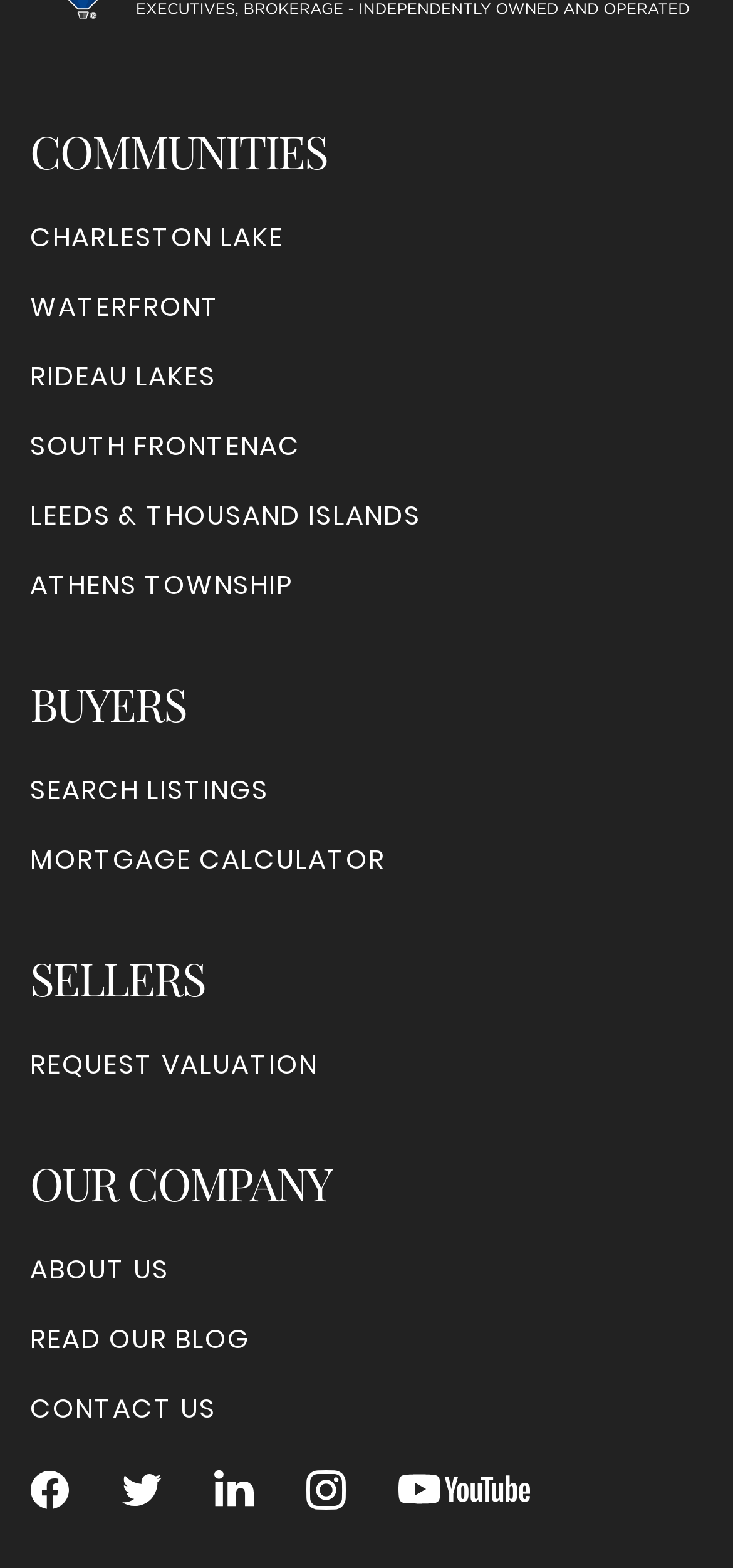Indicate the bounding box coordinates of the element that needs to be clicked to satisfy the following instruction: "Search for listings". The coordinates should be four float numbers between 0 and 1, i.e., [left, top, right, bottom].

[0.041, 0.492, 0.367, 0.517]